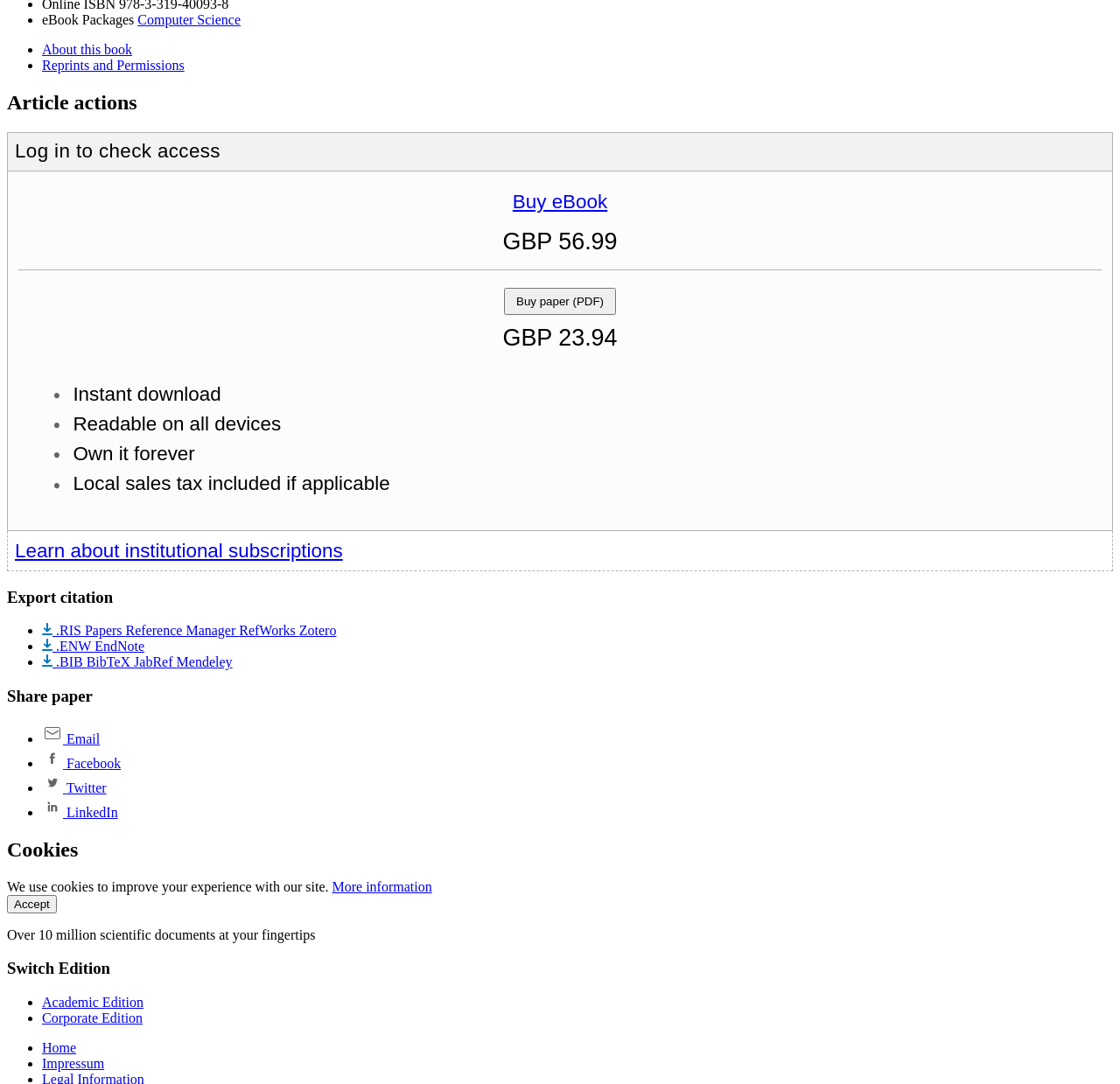Locate the bounding box of the UI element described by: "Buy eBook" in the given webpage screenshot.

[0.448, 0.171, 0.552, 0.201]